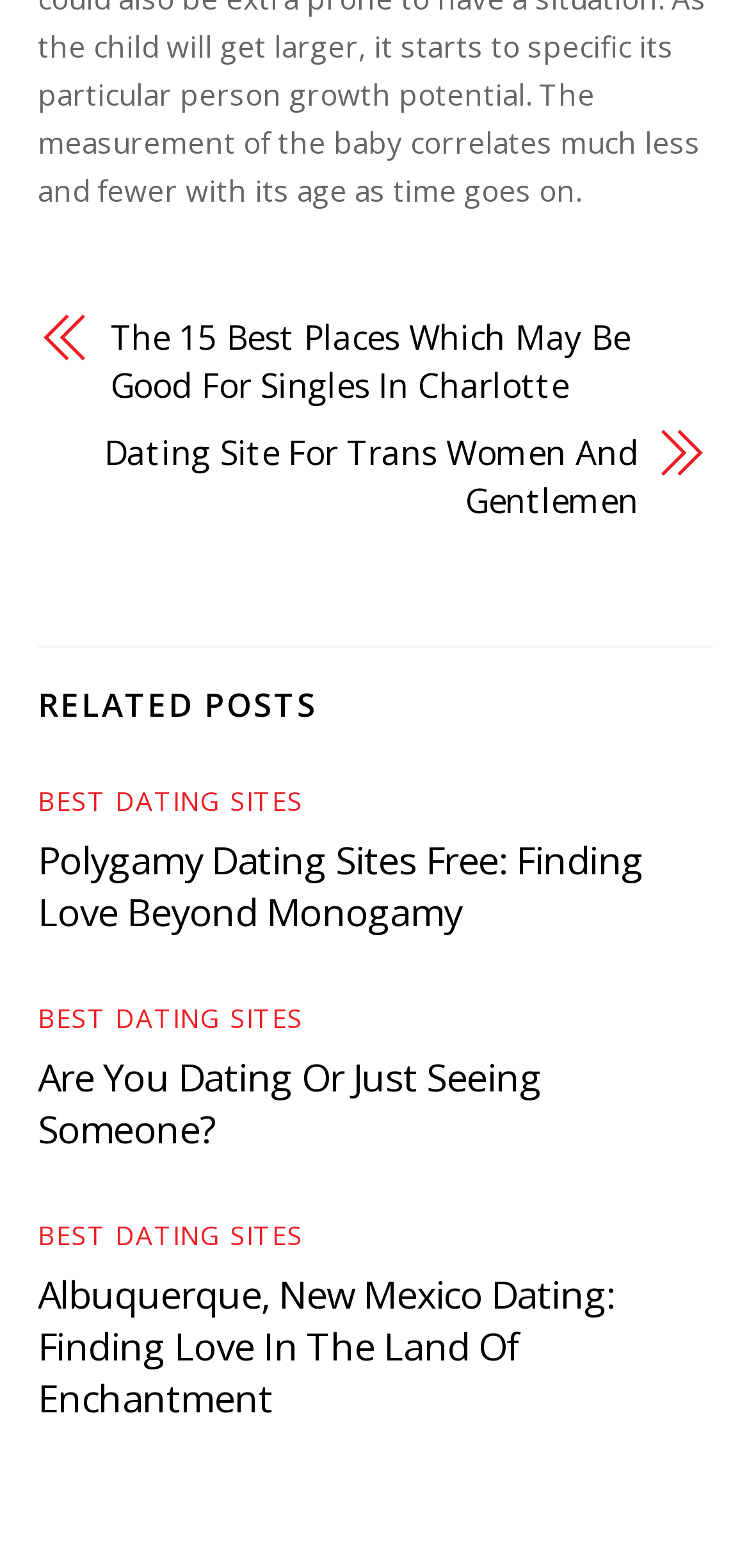Please identify the bounding box coordinates of the element that needs to be clicked to execute the following command: "Click on the link to learn about the best dating sites". Provide the bounding box using four float numbers between 0 and 1, formatted as [left, top, right, bottom].

[0.05, 0.498, 0.405, 0.522]